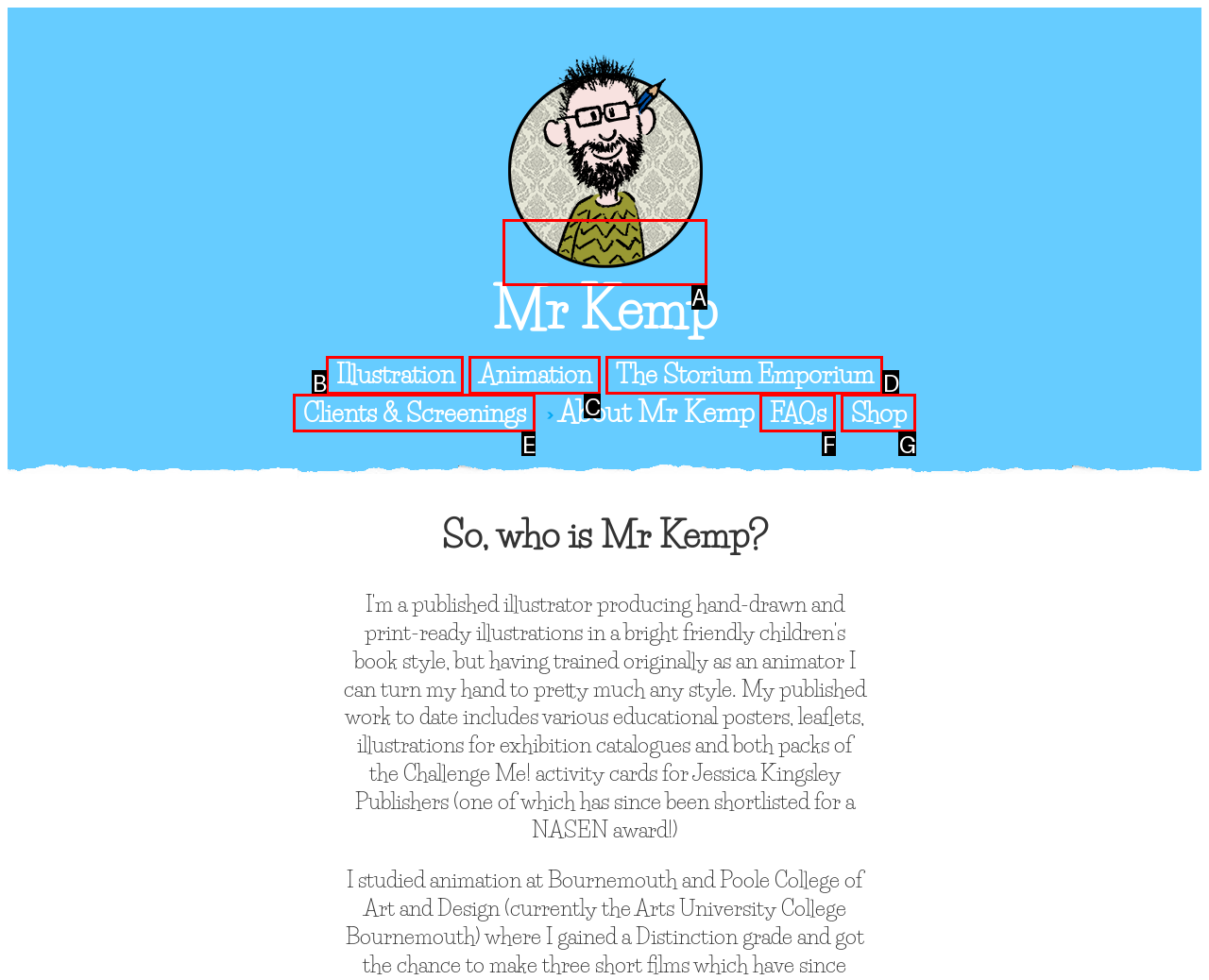Please determine which option aligns with the description: FAQs. Respond with the option’s letter directly from the available choices.

F